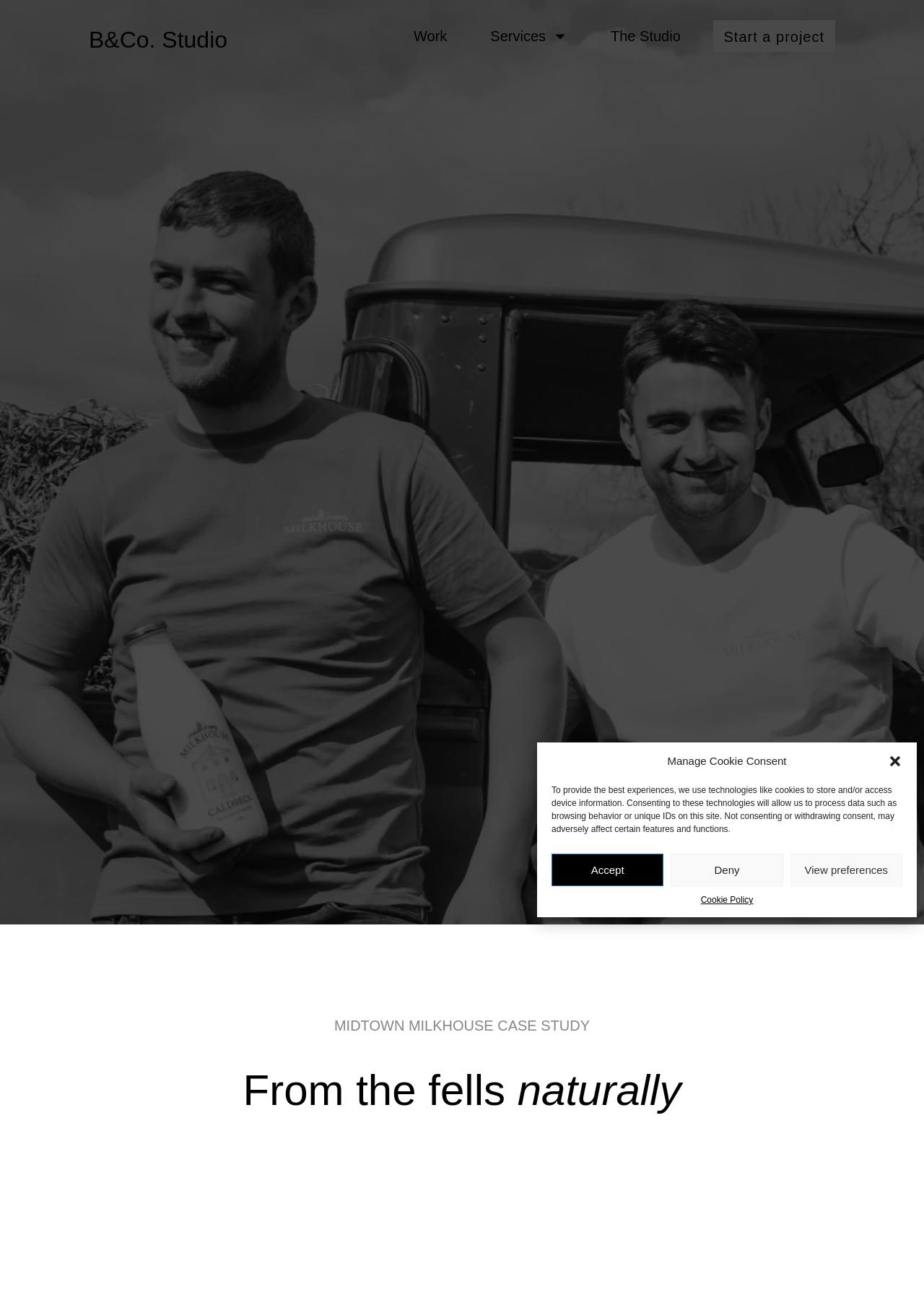What is the link below 'B&Co. Studio'?
Refer to the image and give a detailed response to the question.

I found the answer by looking at the navigation menu below the studio's name, where the first link is labeled 'Work'.